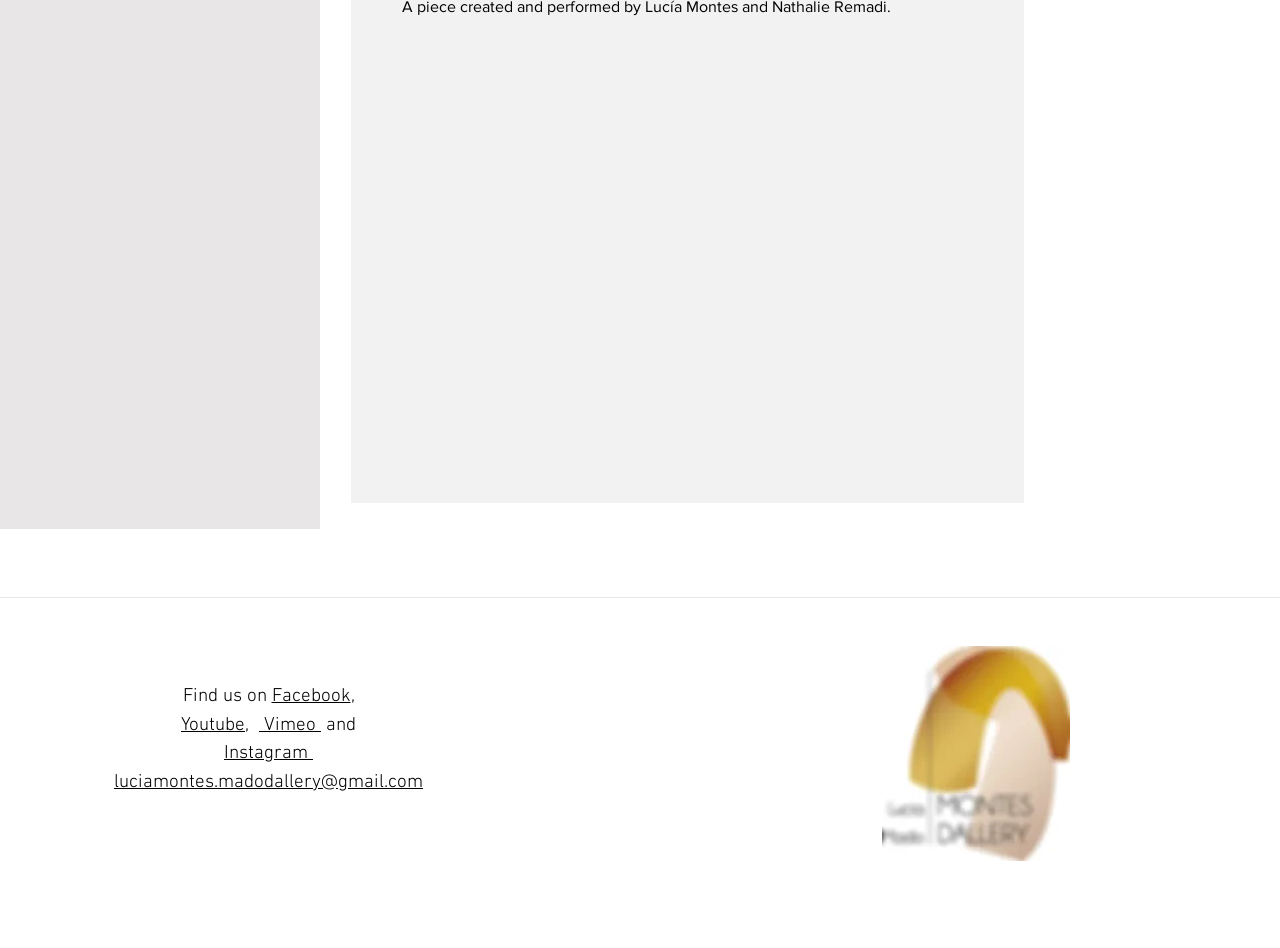Respond with a single word or phrase:
What social media platforms are mentioned on the webpage?

Facebook, Youtube, Vimeo, Instagram